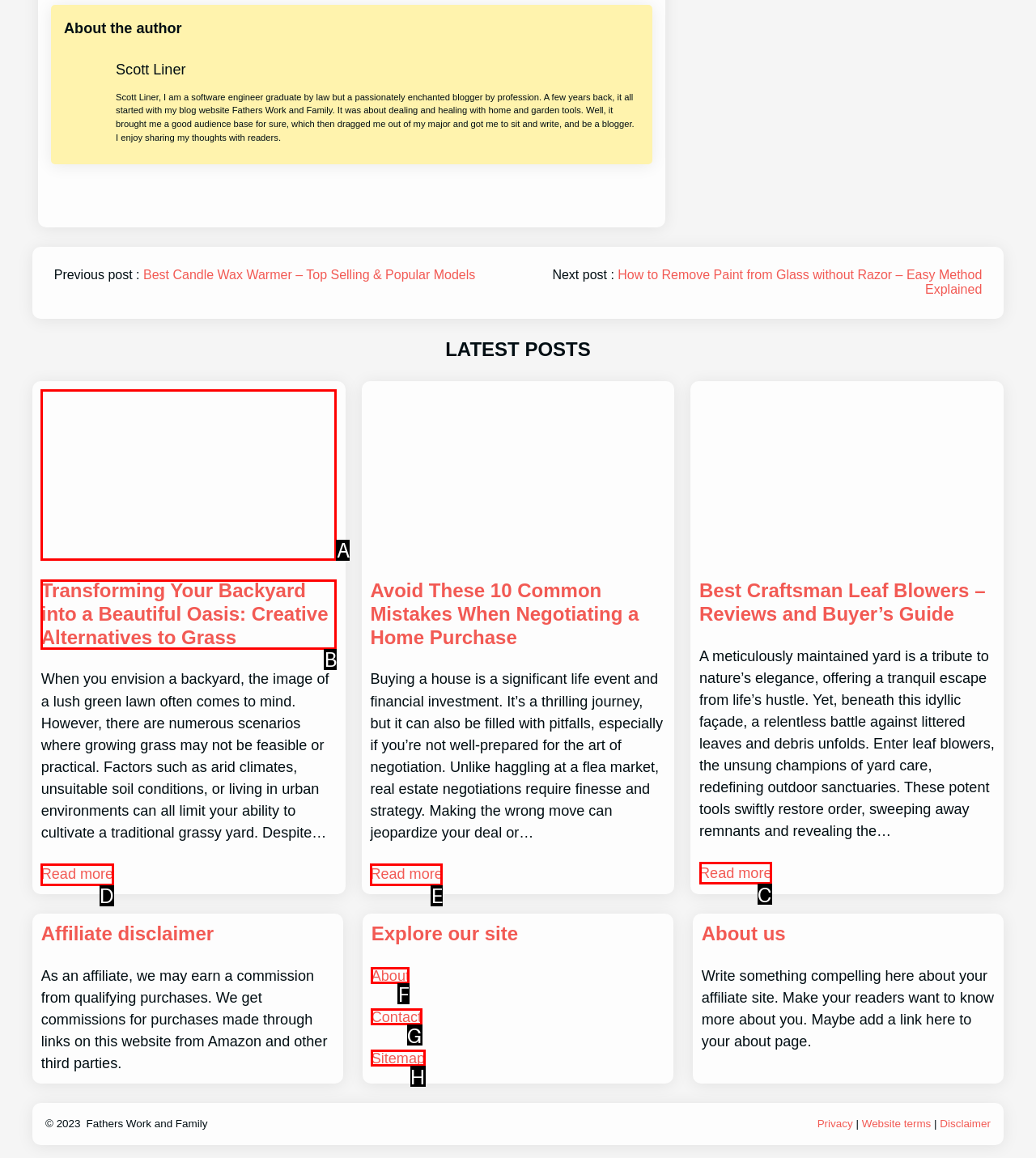Select the HTML element that corresponds to the description: Photo of the month. Reply with the letter of the correct option.

None